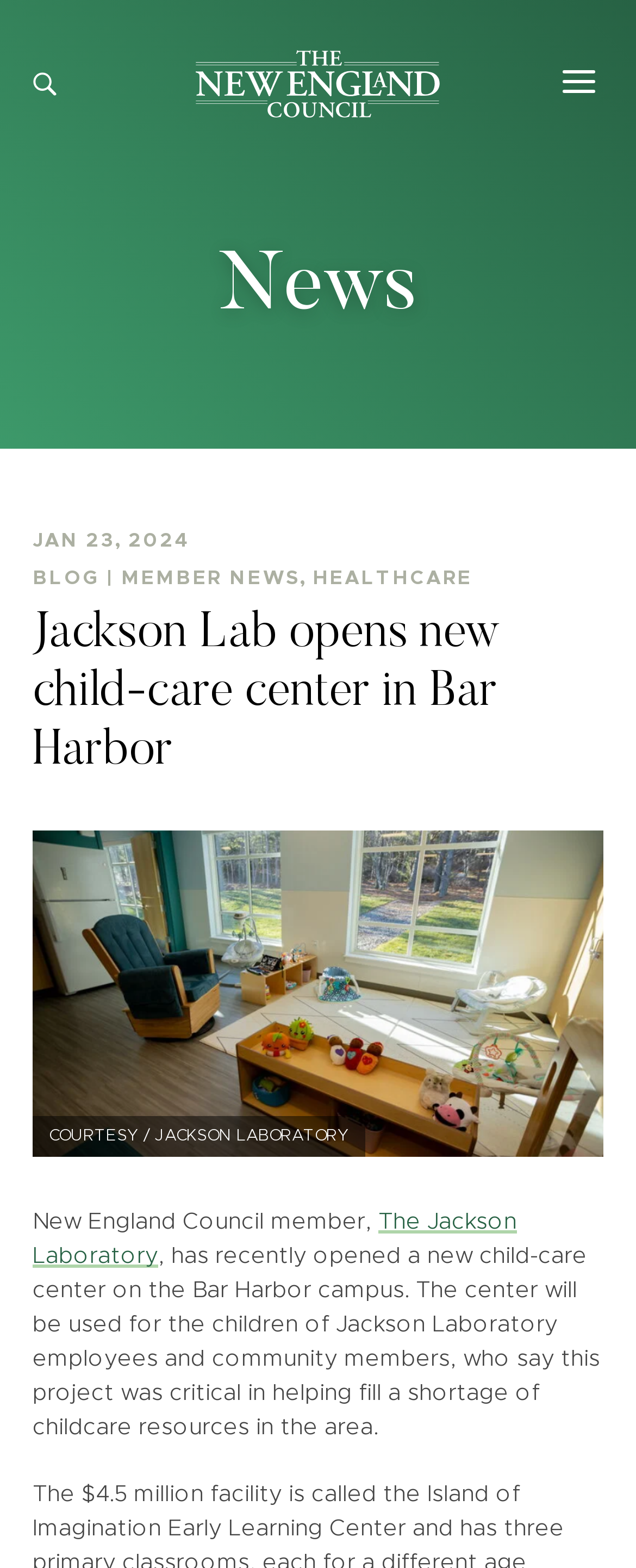What is the date of the news?
Give a one-word or short phrase answer based on the image.

JAN 23, 2024